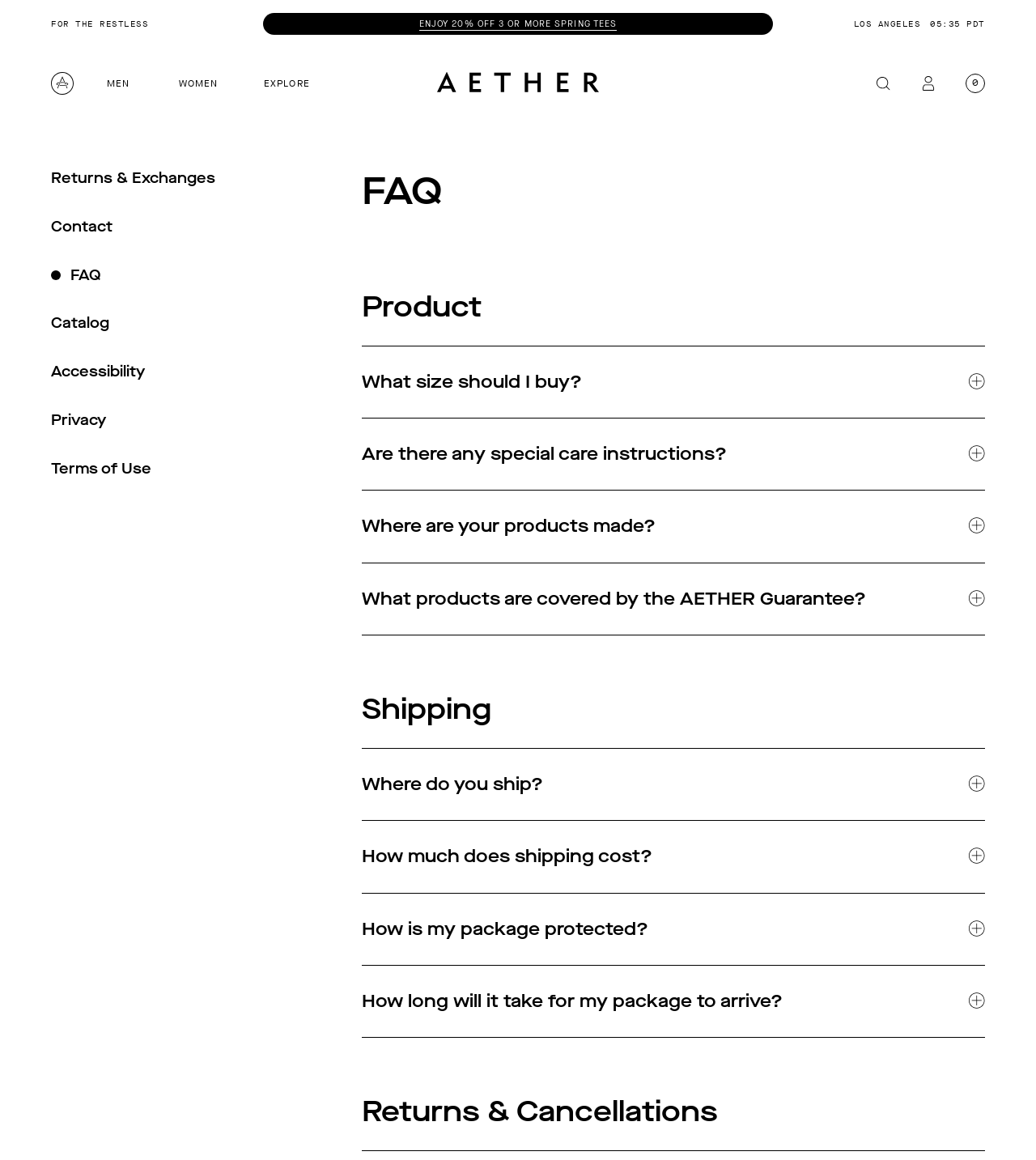Please specify the bounding box coordinates of the region to click in order to perform the following instruction: "Click on the 'MEN' category".

[0.084, 0.064, 0.144, 0.08]